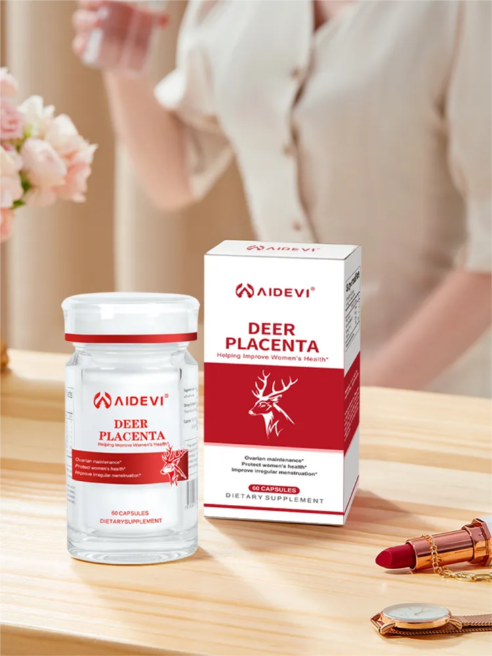What is the background of the image?
From the image, respond with a single word or phrase.

Floral